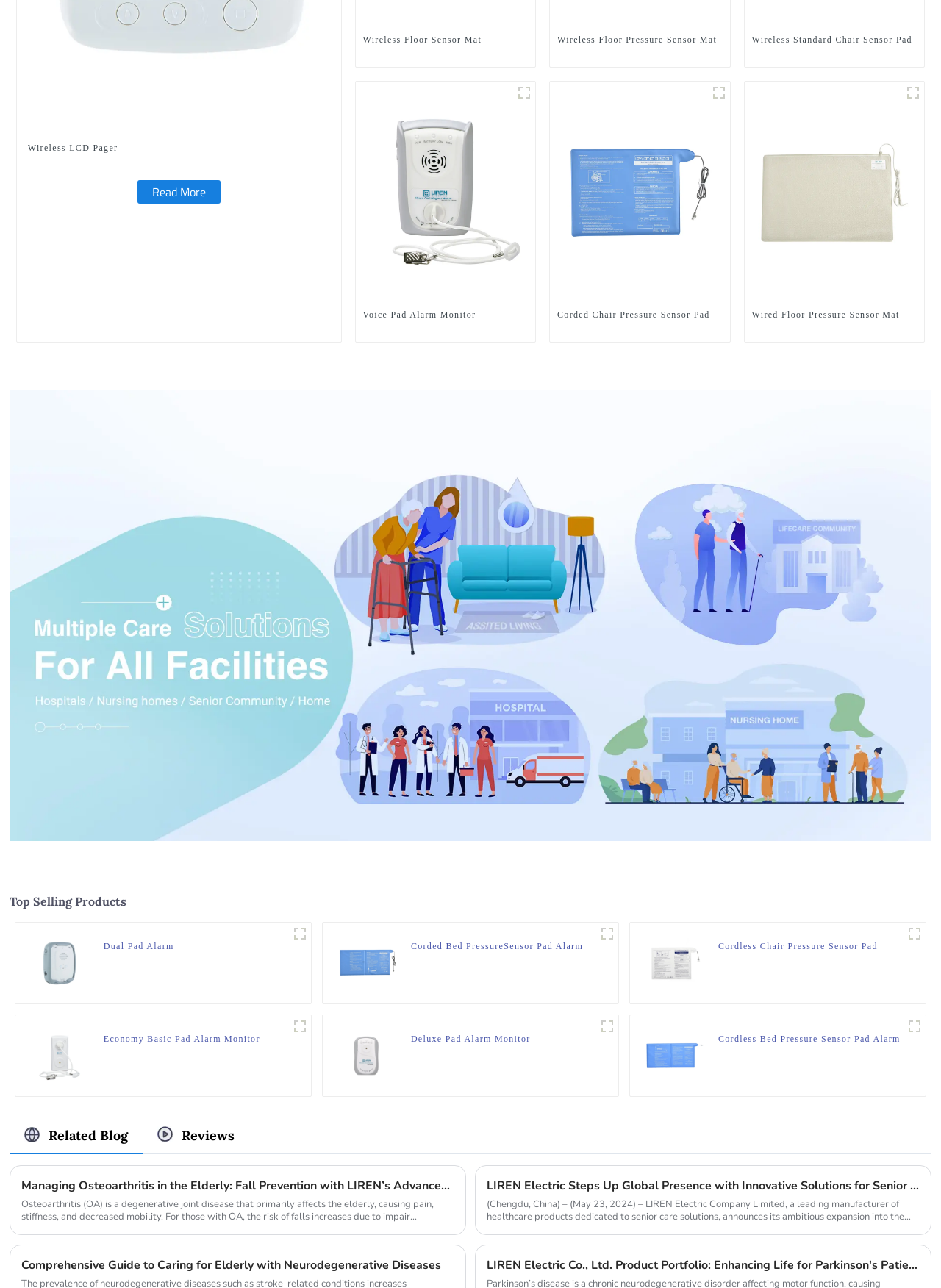Bounding box coordinates are specified in the format (top-left x, top-left y, bottom-right x, bottom-right y). All values are floating point numbers bounded between 0 and 1. Please provide the bounding box coordinate of the region this sentence describes: title="Dual Pad Alarm"

[0.032, 0.74, 0.094, 0.752]